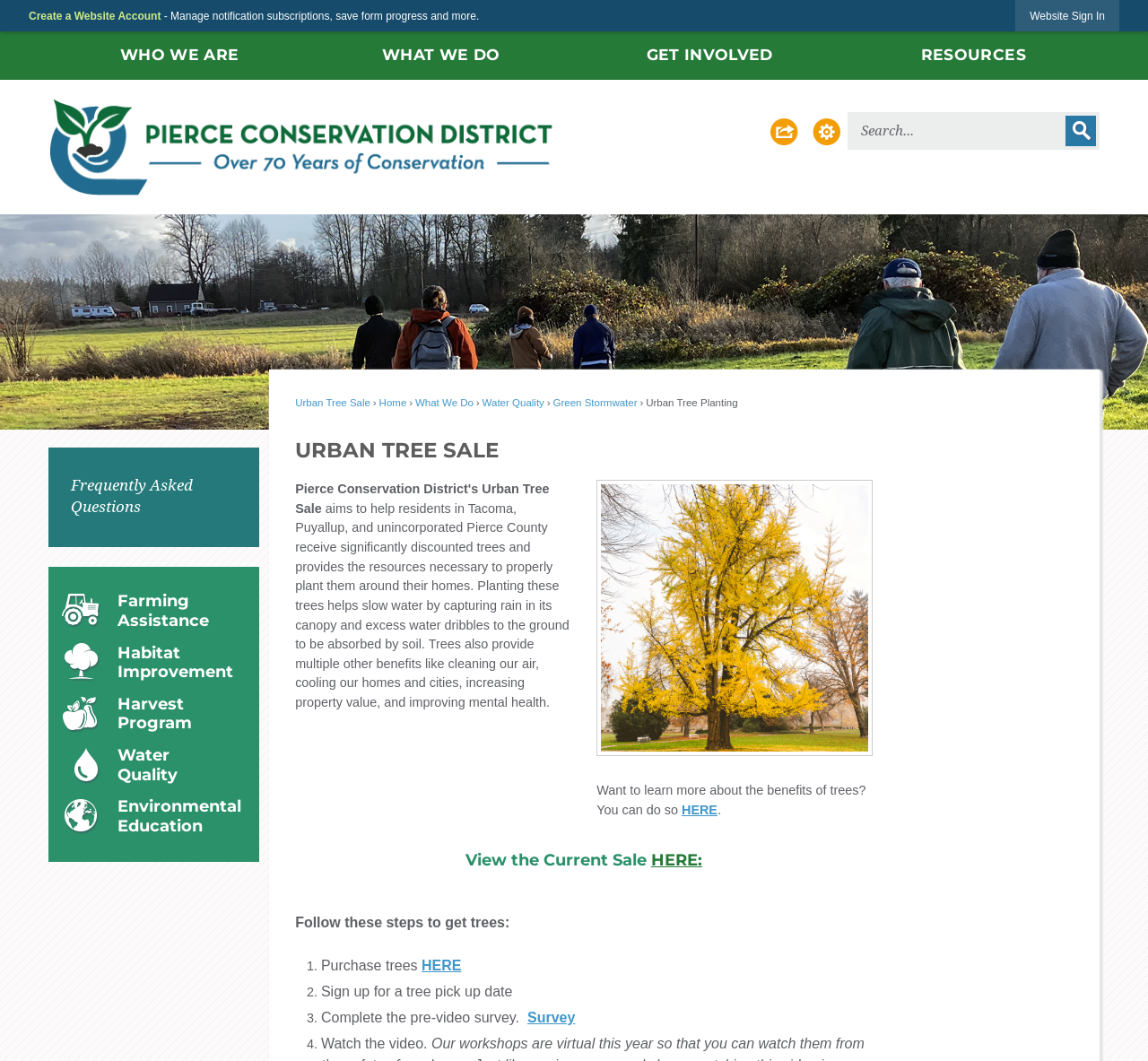Please provide a detailed answer to the question below by examining the image:
What is the purpose of the Urban Tree Sale?

The Urban Tree Sale aims to help residents in Tacoma, Puyallup, and unincorporated Pierce County receive significantly discounted trees and provides the resources necessary to properly plant them around their homes, which helps slow water by capturing rain in its canopy and excess water dribbles to the ground to be absorbed by soil.